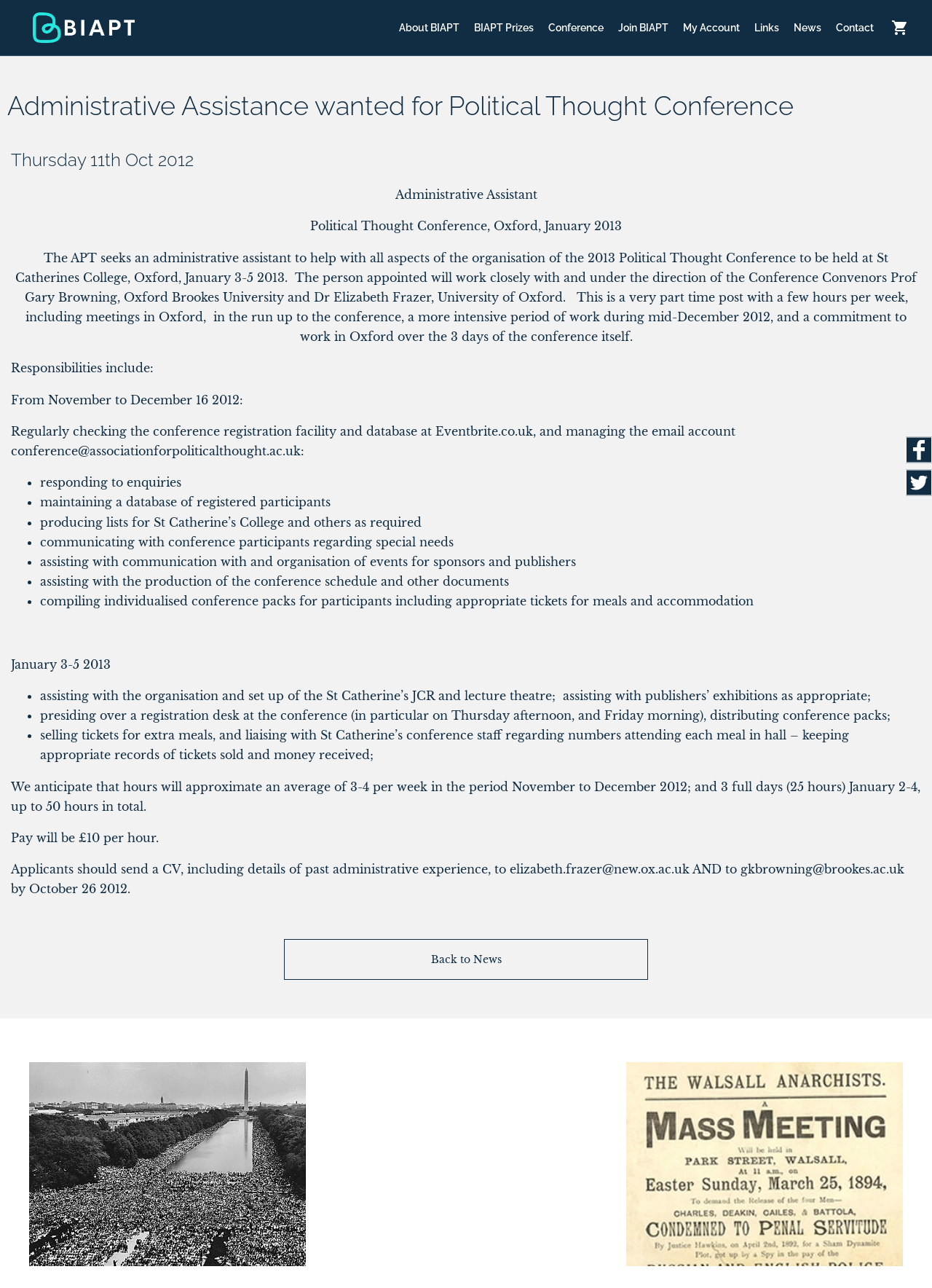Find the bounding box coordinates of the clickable region needed to perform the following instruction: "View the 'About BIAPT' page". The coordinates should be provided as four float numbers between 0 and 1, i.e., [left, top, right, bottom].

[0.42, 0.0, 0.501, 0.043]